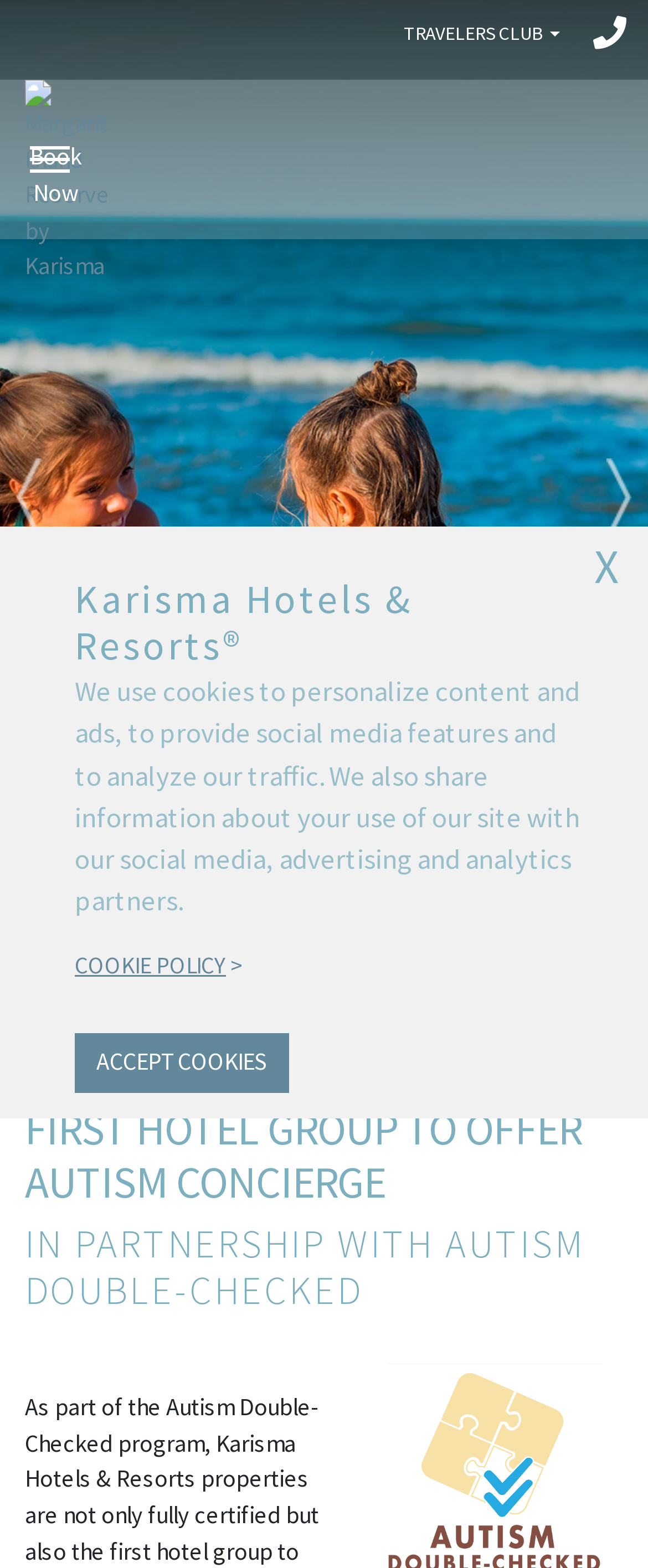Find and indicate the bounding box coordinates of the region you should select to follow the given instruction: "Go to previous page".

[0.026, 0.292, 0.149, 0.343]